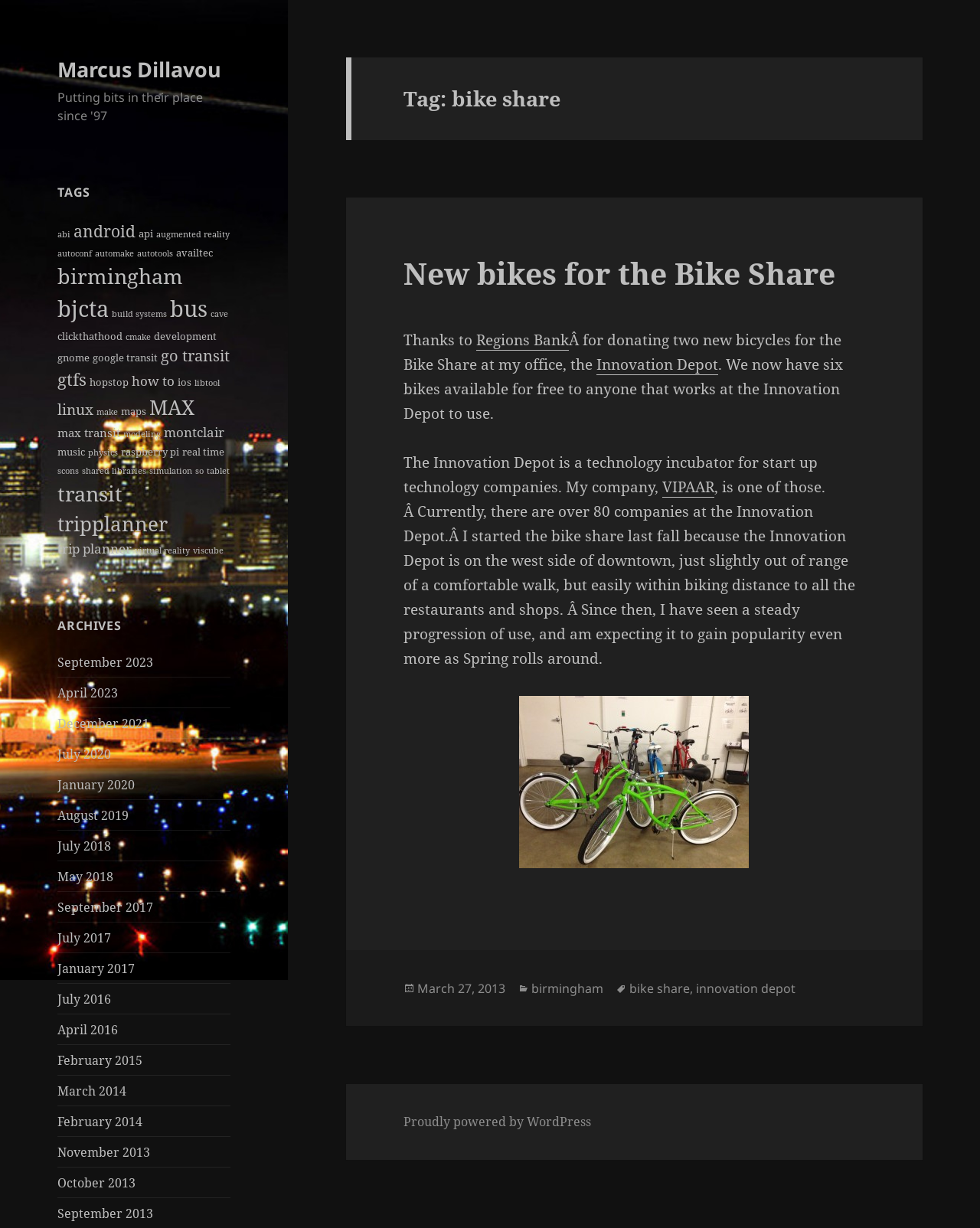Please give a one-word or short phrase response to the following question: 
What is the topic of the webpage?

bike share